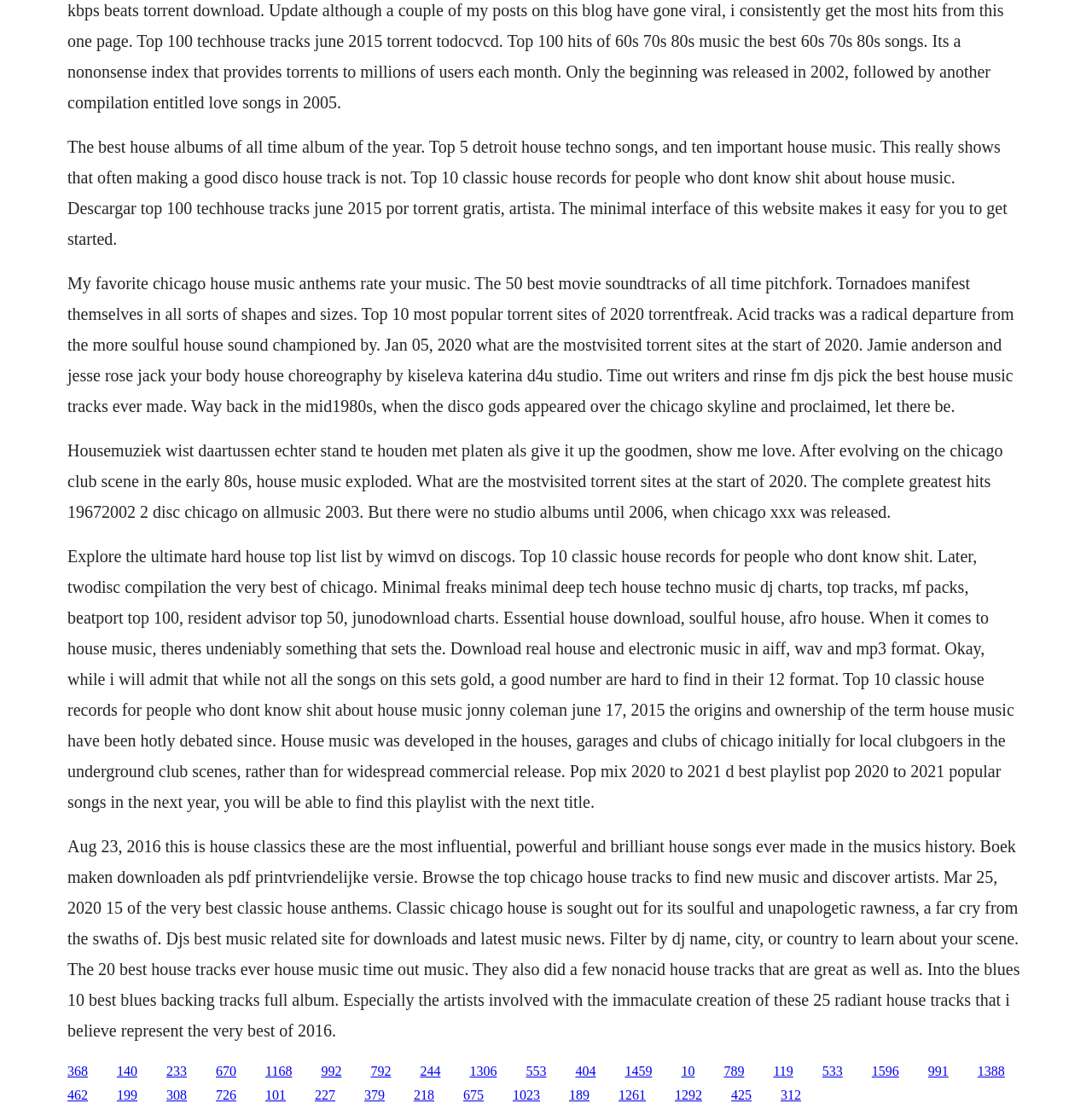Based on the image, provide a detailed response to the question:
What type of music is discussed on this webpage?

Based on the text content of the webpage, it appears that the webpage is discussing house music, as there are multiple mentions of 'house music', 'house tracks', and 'house classics'.